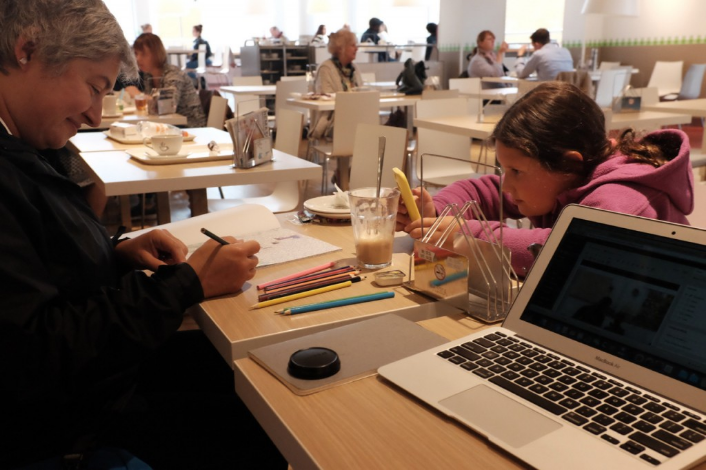Give a thorough caption of the image, focusing on all visible elements.

In a cozy café setting, a woman and a young girl are deeply engaged in their activities at a shared table. The woman, with short gray hair, is focused on writing in a notebook, holding a pen in her right hand, while a selection of colorful pencils lies in front of her. Opposite her, the girl, wearing a pink hoodie, intently looks at her phone, engrossed in her task. 

Surrounding them are other patrons enjoying their meals, creating a lively yet relaxed atmosphere. The table is neatly arranged, with a glass of coffee on the woman's side and a small tray with a few items, ensuring the space is functional and inviting. In the background, the café's modern décor is evident, with bright lighting and light wooden furnishings that enhance the casual vibe of the setting. This moment captures a blend of creativity, connection, and the simple joys of spending time together while seeking a reliable internet connection to stay productive.